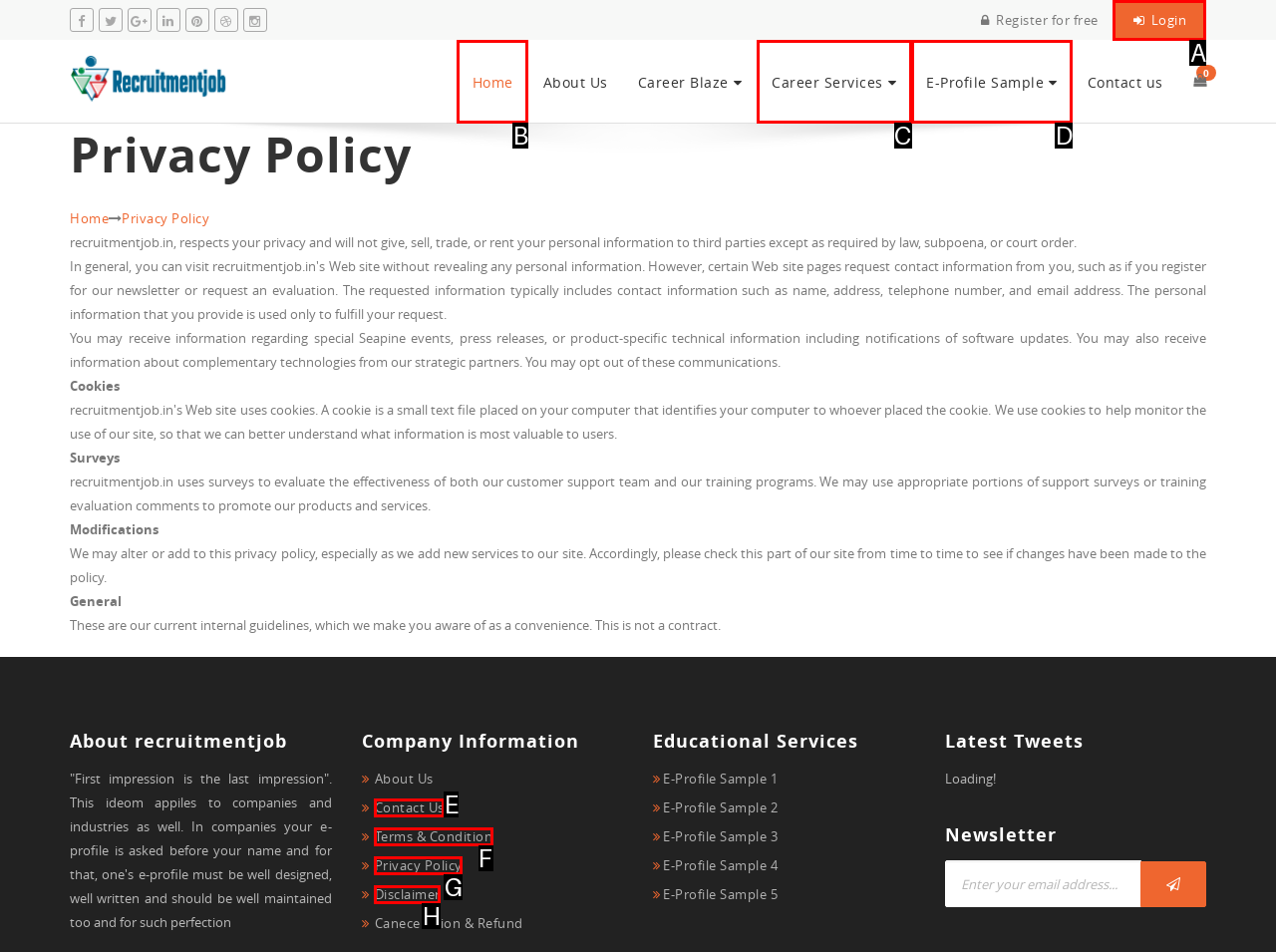Choose the HTML element that should be clicked to accomplish the task: Click the Login link. Answer with the letter of the chosen option.

A